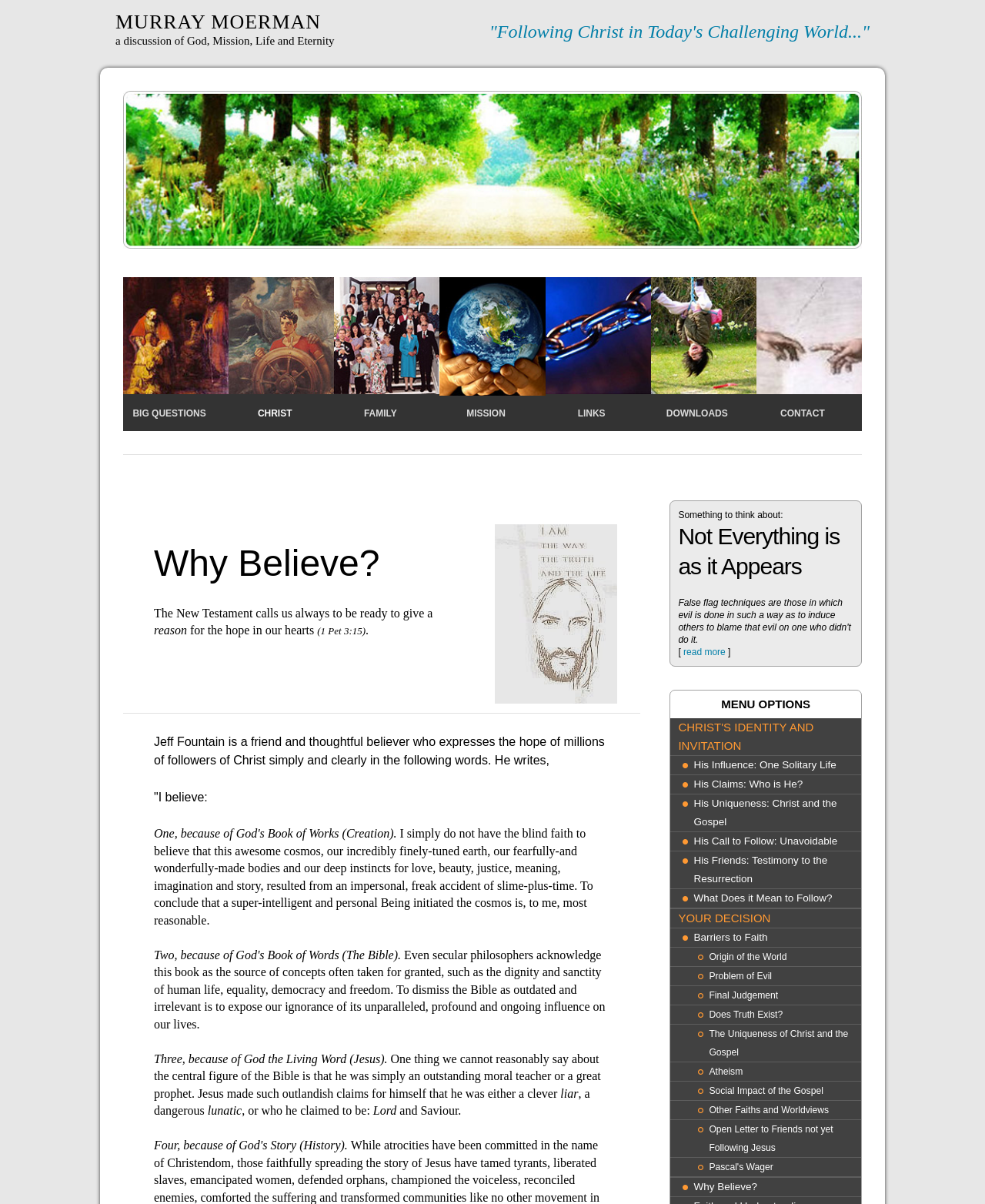Utilize the information from the image to answer the question in detail:
What is the last link in the 'Why Believe?' section?

The last link in the 'Why Believe?' section is the link 'Why Believe?' which is located at the bottom of the section, below the other links.